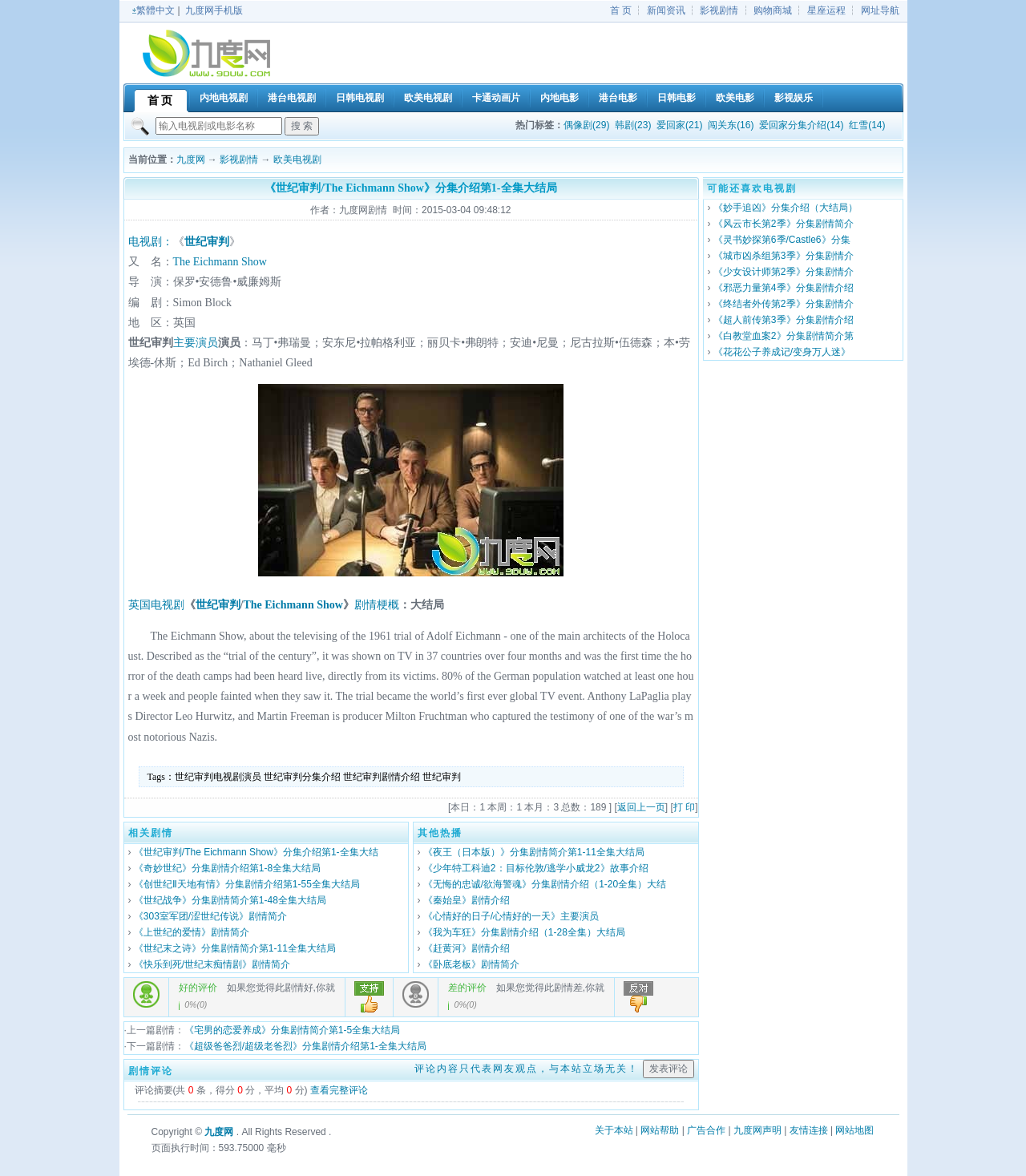What is the total number of views of this webpage?
Based on the content of the image, thoroughly explain and answer the question.

The total number of views of this webpage can be found at the bottom of the webpage, which mentions '本日：1 本周：1 本月：3 总数：189'.